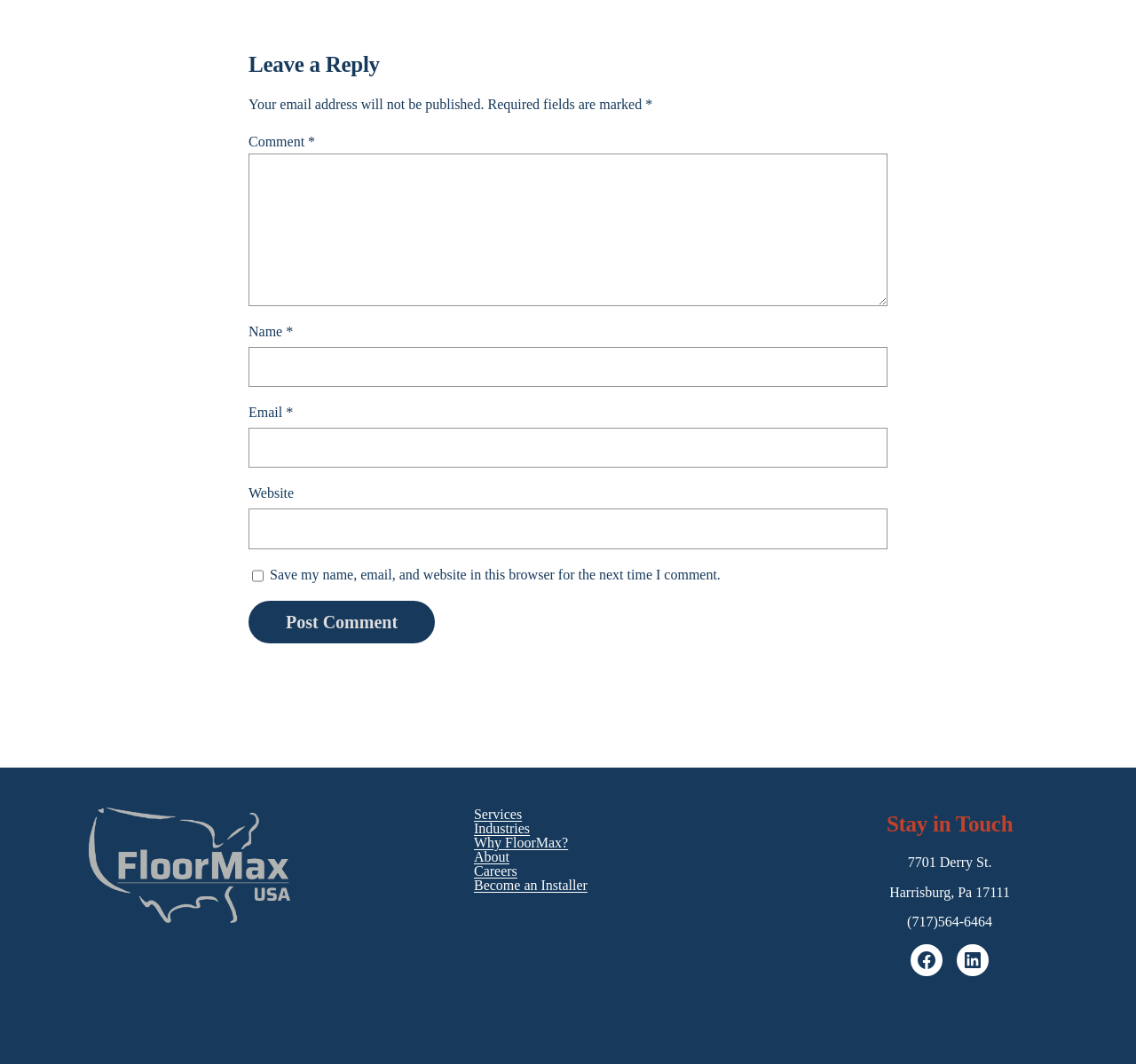Please identify the bounding box coordinates of the clickable region that I should interact with to perform the following instruction: "Enter your name". The coordinates should be expressed as four float numbers between 0 and 1, i.e., [left, top, right, bottom].

[0.219, 0.326, 0.781, 0.364]